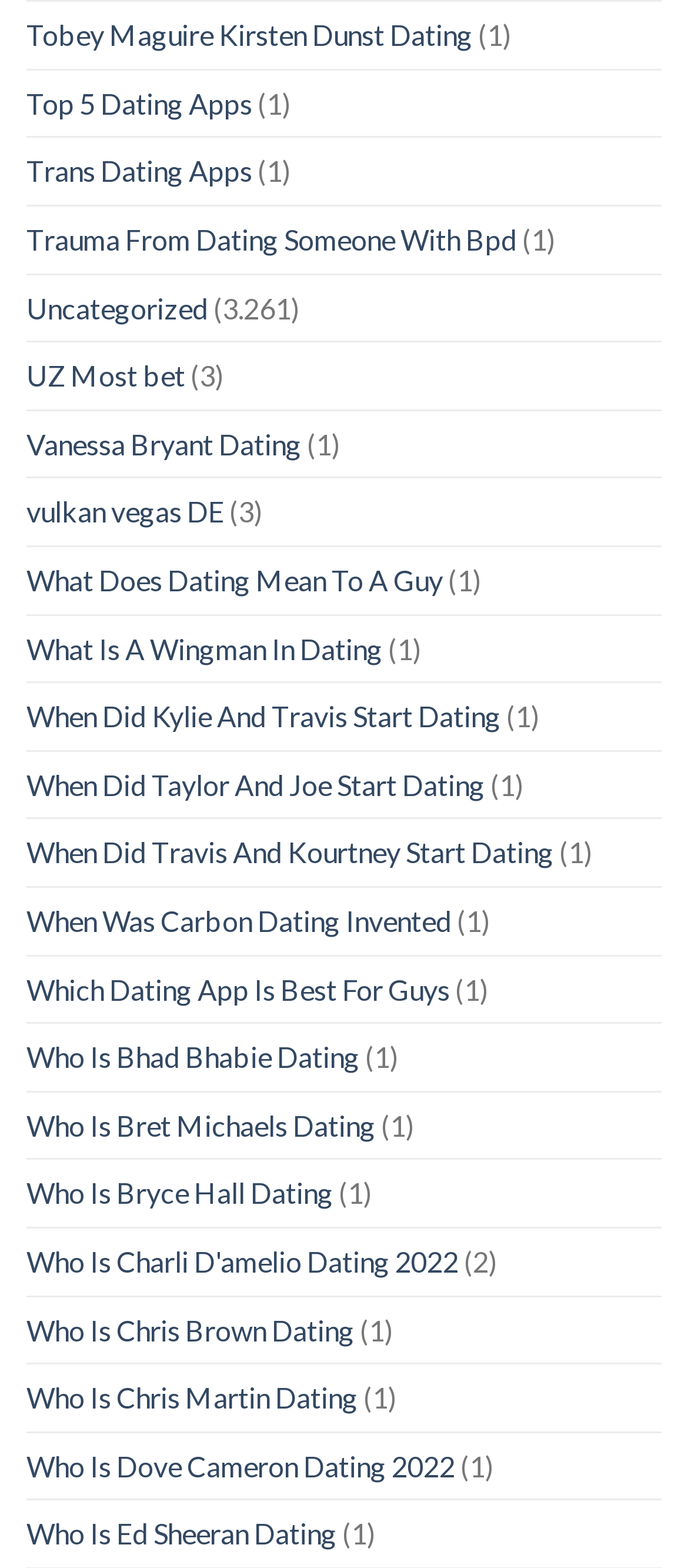Using the element description Uncategorized, predict the bounding box coordinates for the UI element. Provide the coordinates in (top-left x, top-left y, bottom-right x, bottom-right y) format with values ranging from 0 to 1.

[0.038, 0.175, 0.303, 0.218]